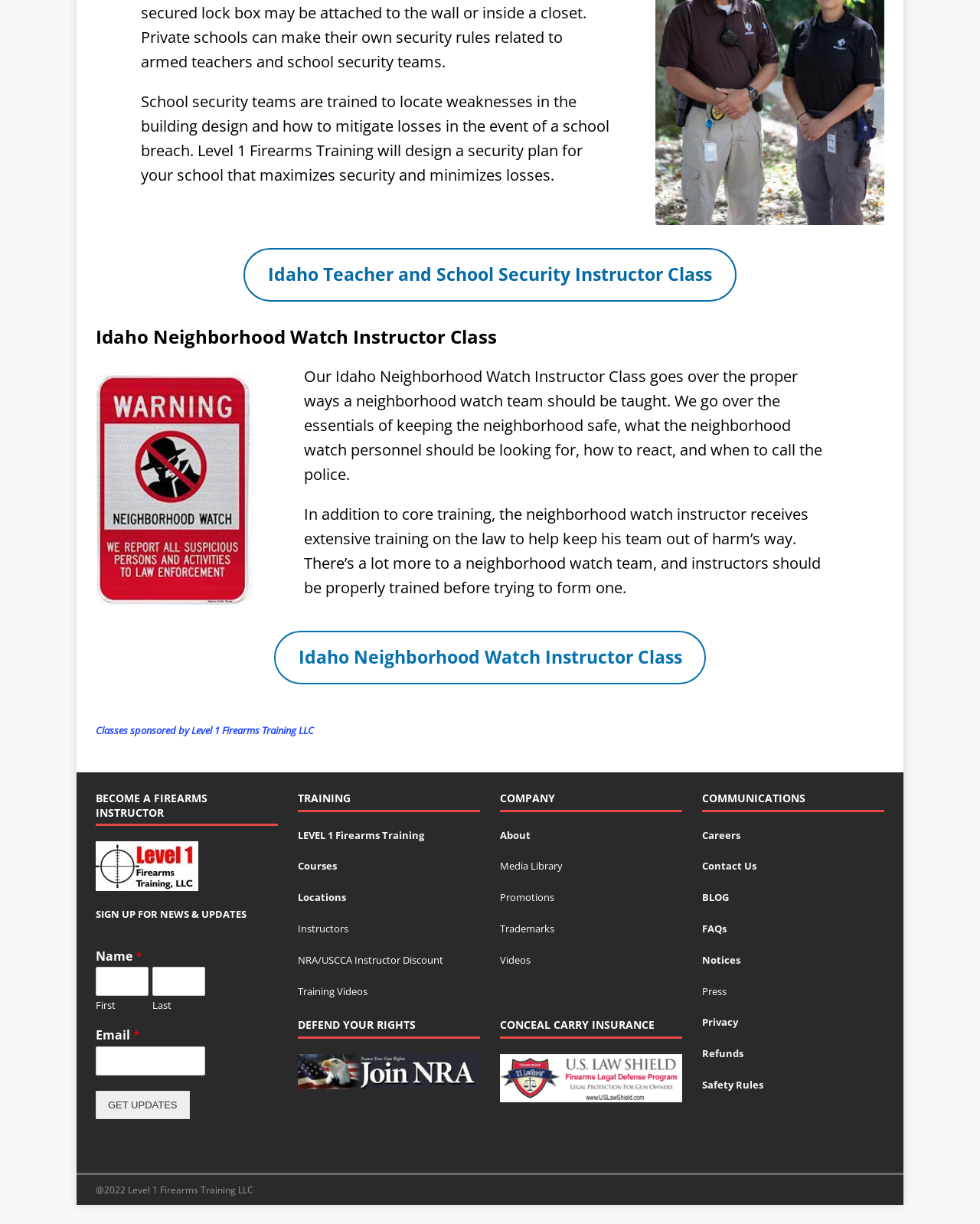Identify the bounding box coordinates necessary to click and complete the given instruction: "Click the 'LEVEL 1 Firearms Training' link".

[0.304, 0.676, 0.433, 0.688]